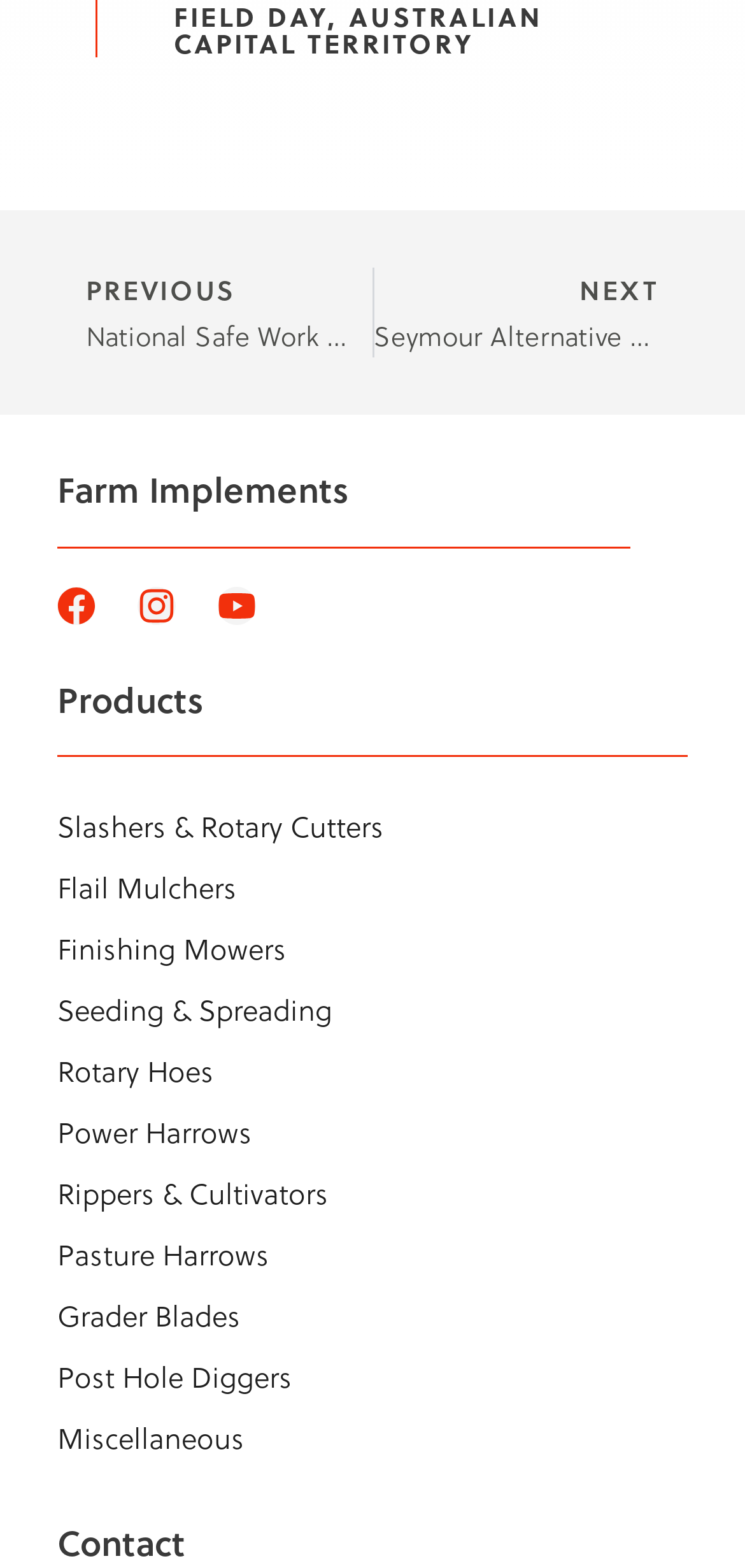Please give a succinct answer using a single word or phrase:
How many product categories are there?

11